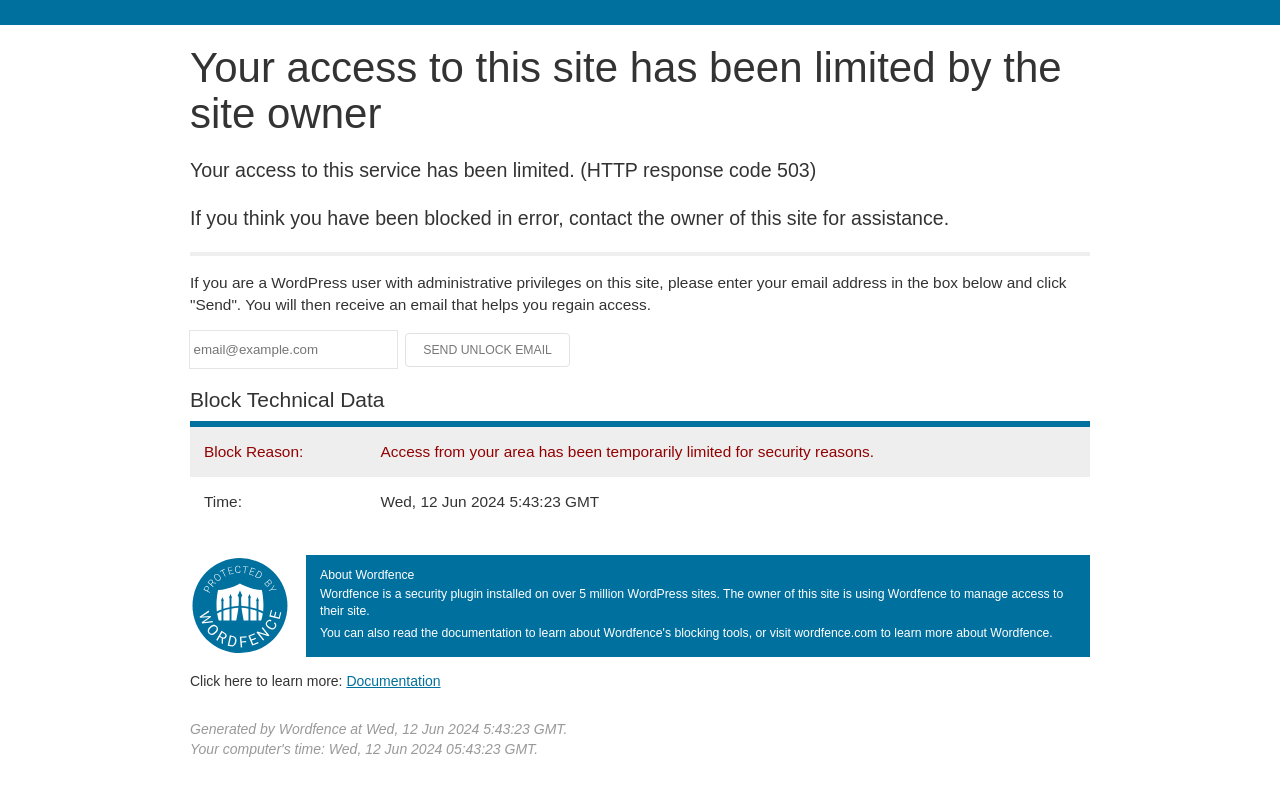Provide a single word or phrase answer to the question: 
What is the name of the security plugin installed on the site?

Wordfence